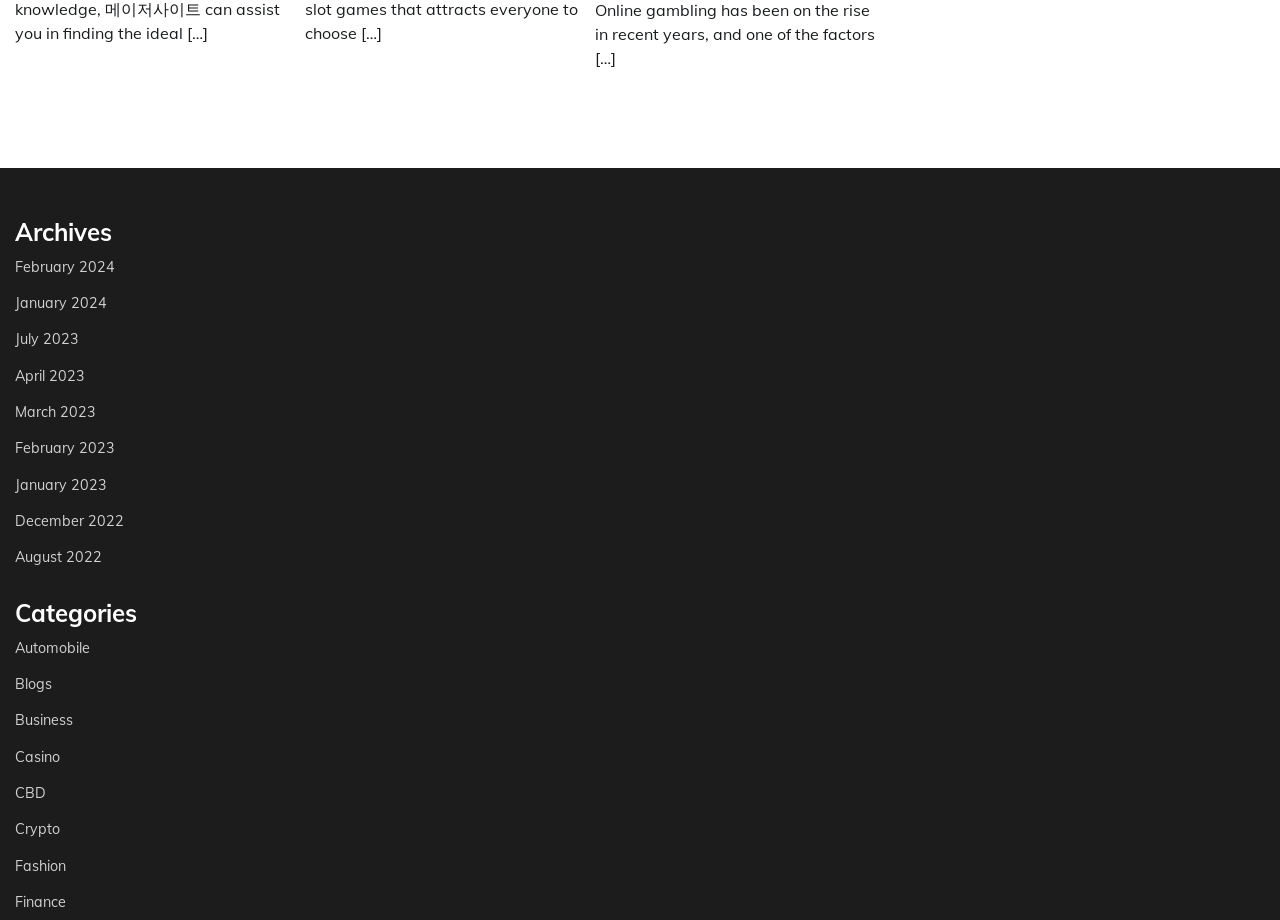Reply to the question with a single word or phrase:
How many categories are listed?

13